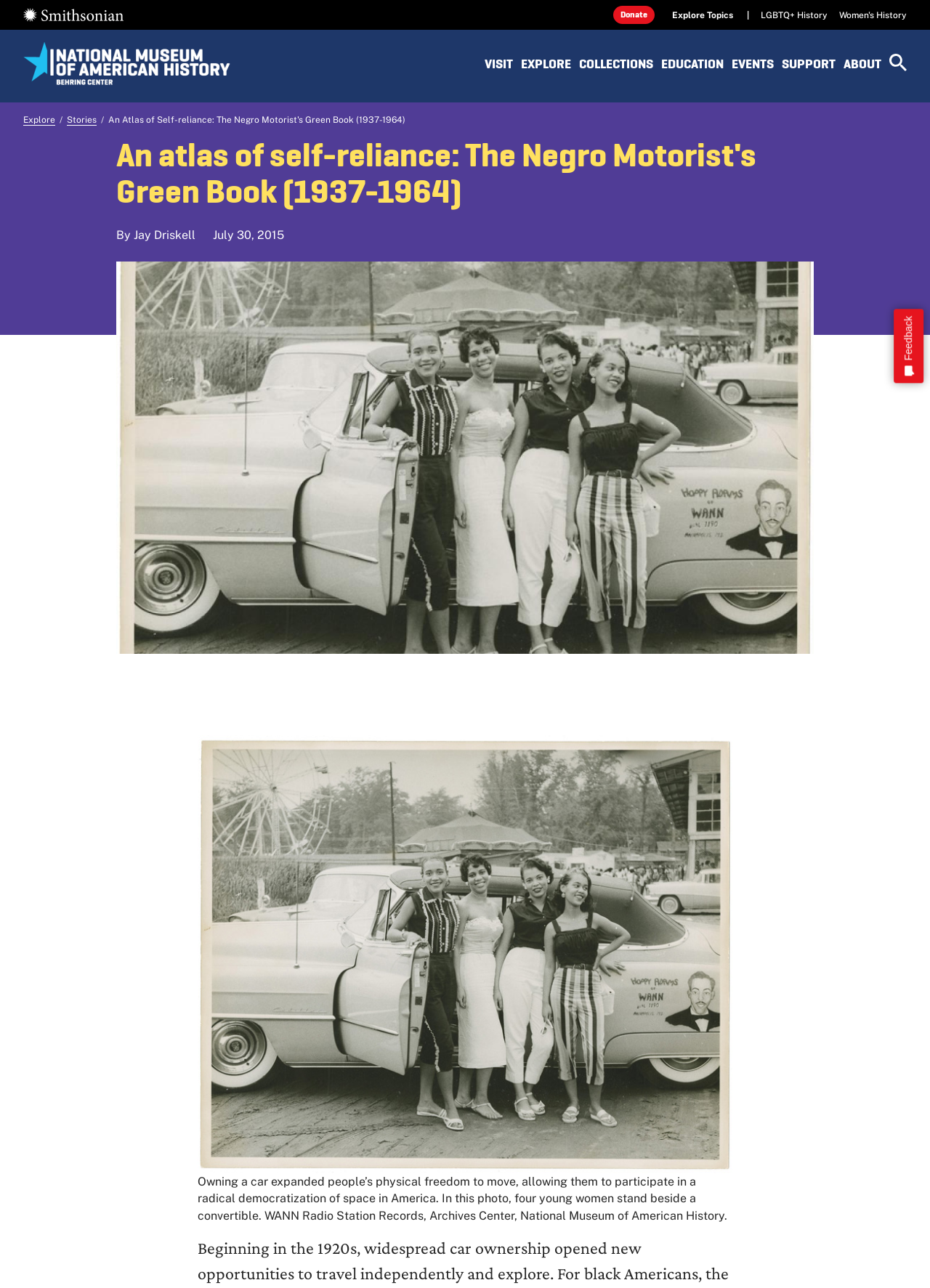Please locate the bounding box coordinates of the region I need to click to follow this instruction: "Visit the Smithsonian website".

[0.025, 0.006, 0.133, 0.017]